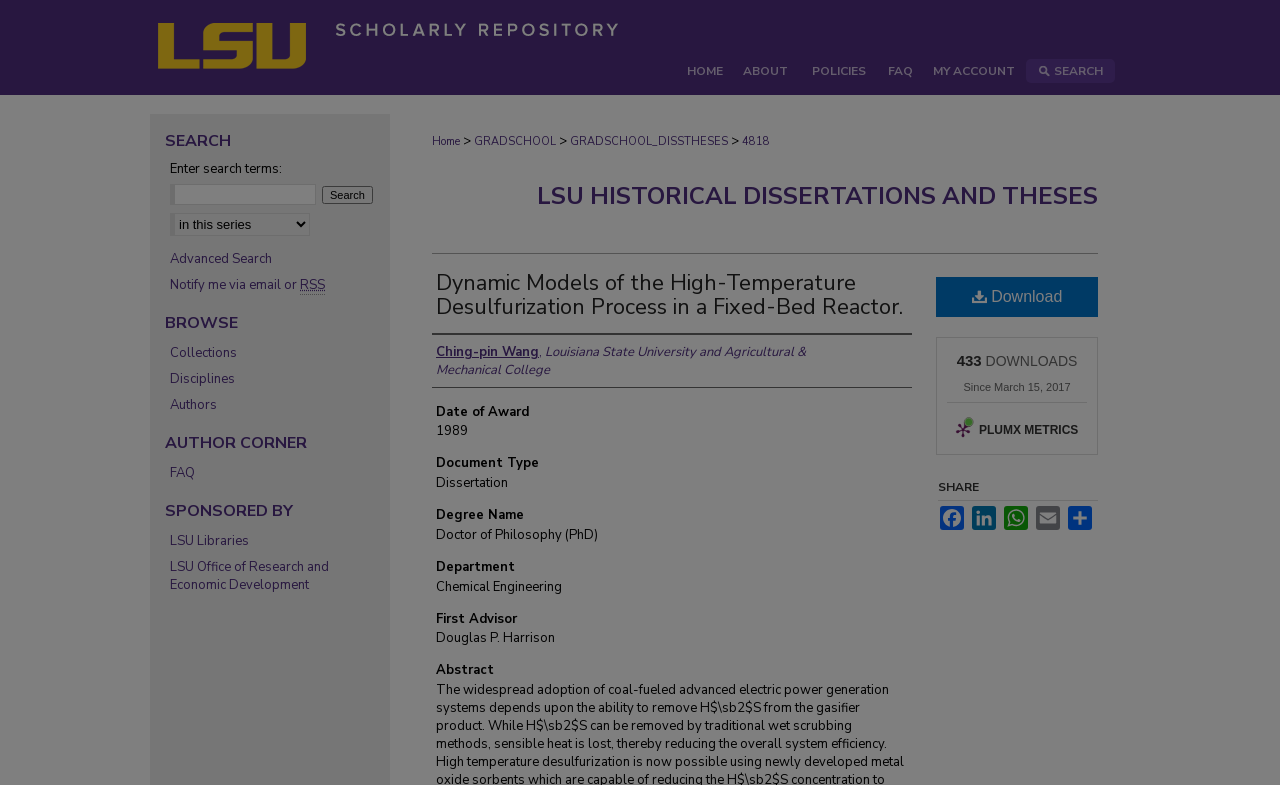Please find the bounding box coordinates (top-left x, top-left y, bottom-right x, bottom-right y) in the screenshot for the UI element described as follows: Advanced Search

[0.133, 0.318, 0.212, 0.341]